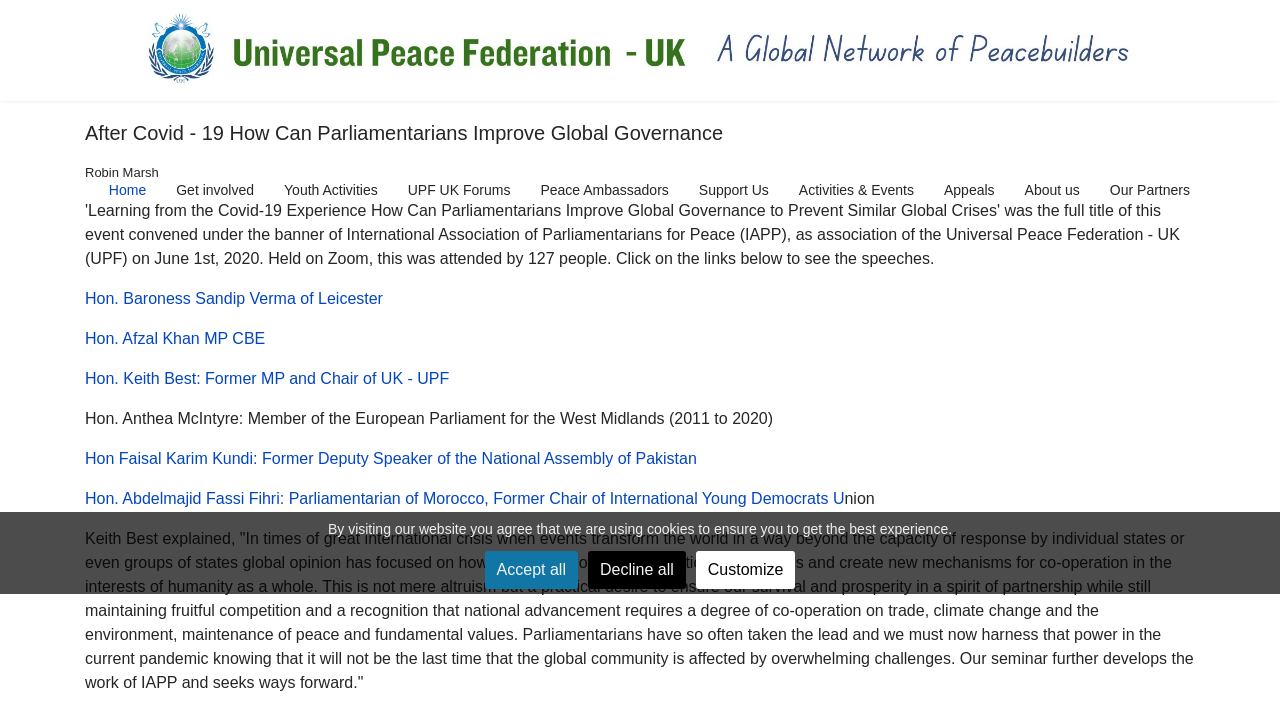Based on the element description "UPF UK Forums", predict the bounding box coordinates of the UI element.

[0.307, 0.199, 0.41, 0.289]